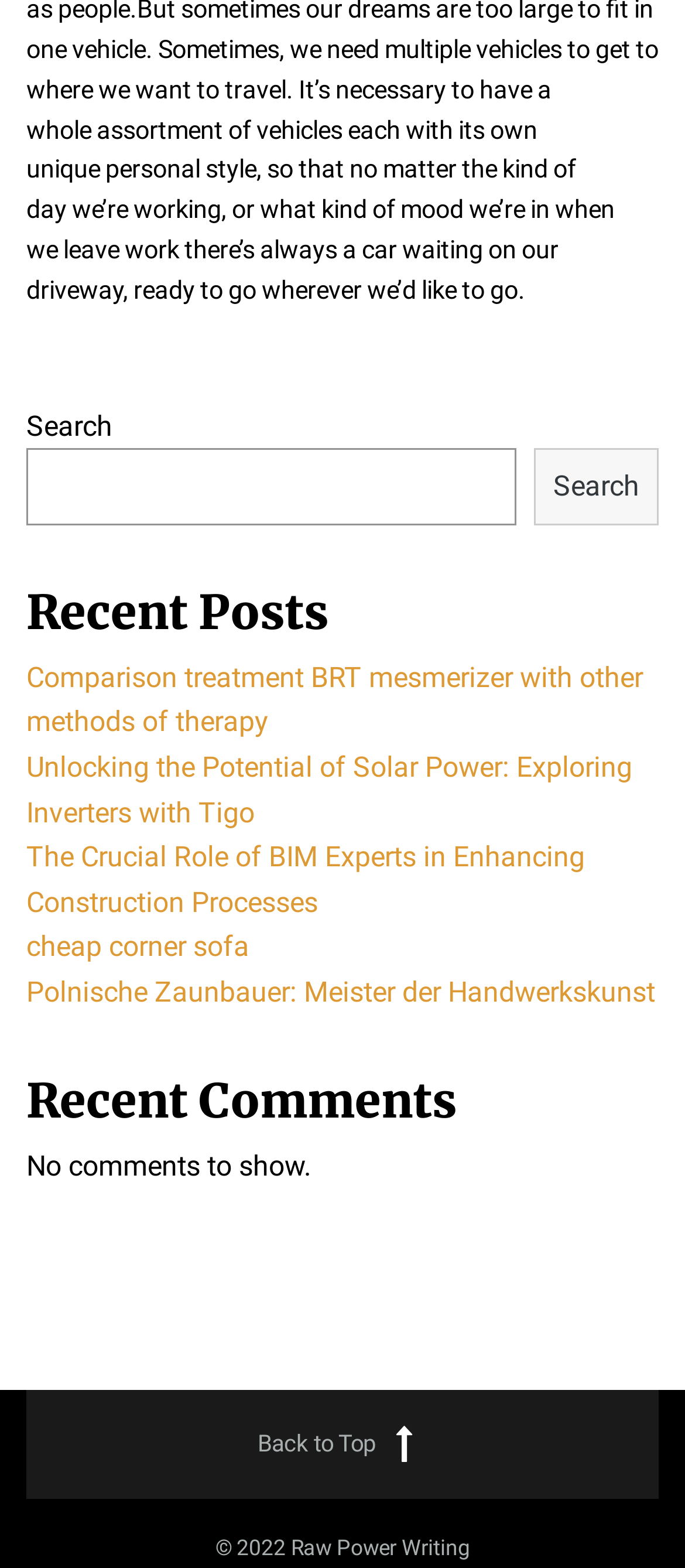What is the position of the search bar?
Using the image as a reference, give a one-word or short phrase answer.

Top